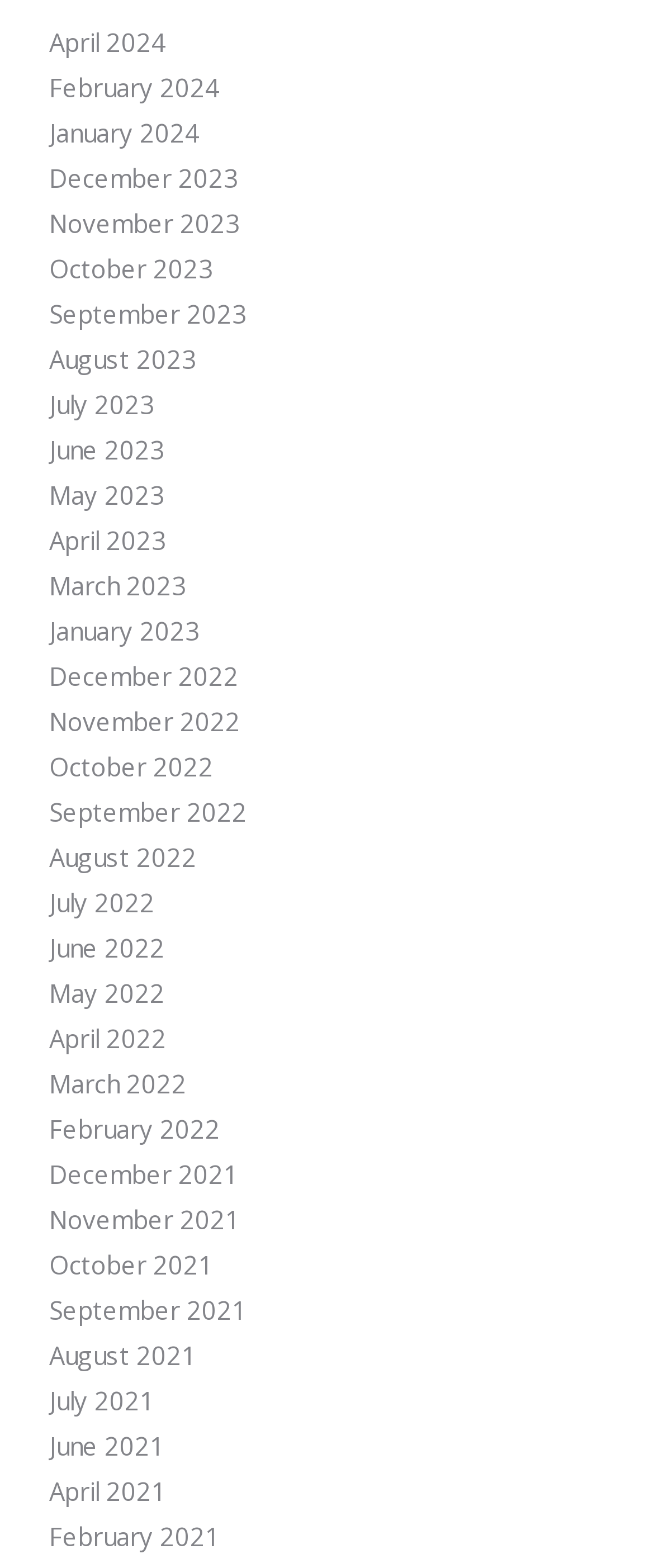Are there any months listed from the year 2020?
Based on the image, provide your answer in one word or phrase.

No